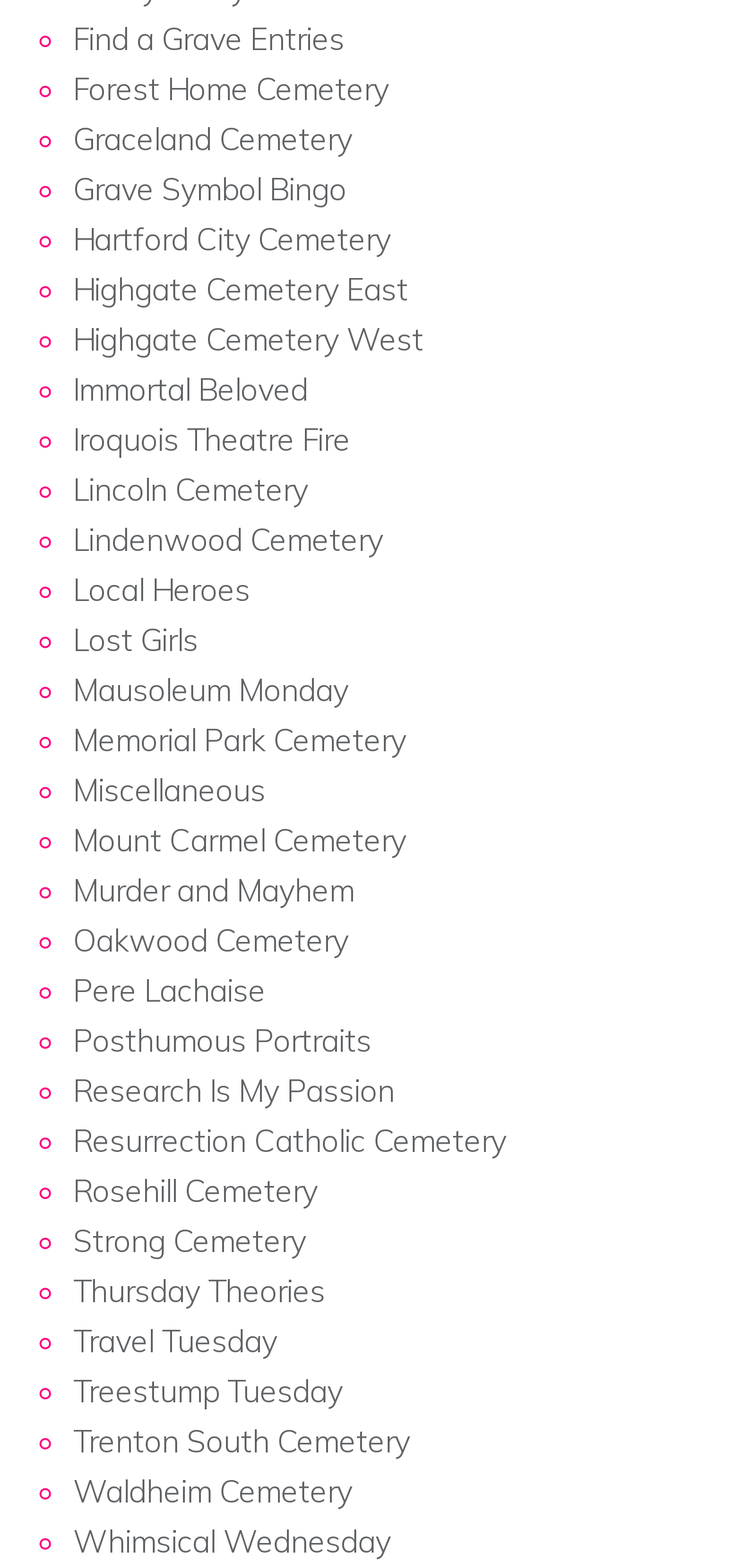Please find the bounding box coordinates for the clickable element needed to perform this instruction: "Learn about Iroquois Theatre Fire".

[0.097, 0.268, 0.467, 0.292]